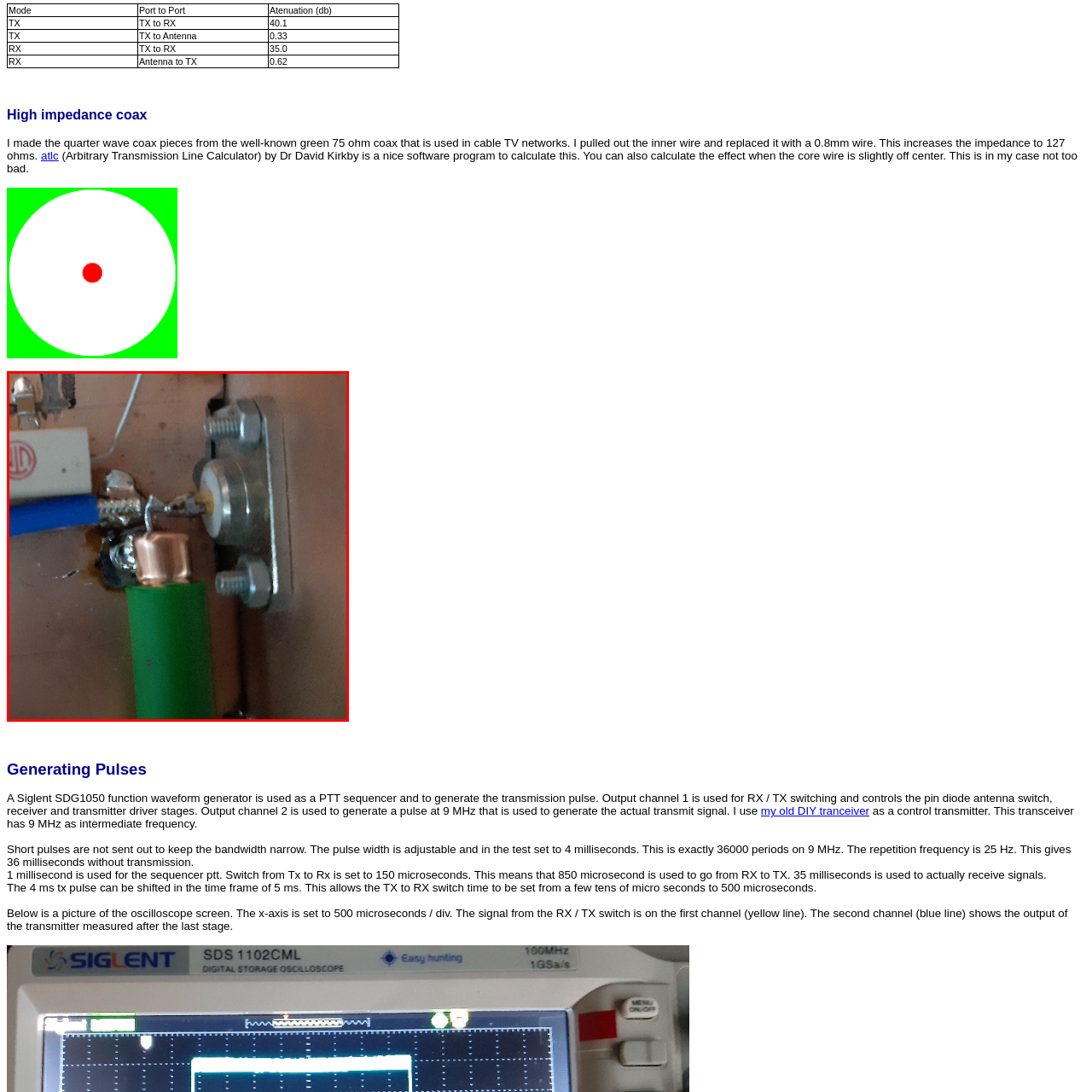What is the importance of careful wiring in this setup?
Inspect the image within the red bounding box and respond with a detailed answer, leveraging all visible details.

The caption highlights the careful wiring and attention to detail in the assembly, which is crucial for ensuring optimal performance in RF applications, suggesting that careful wiring is essential for achieving the desired outcome.